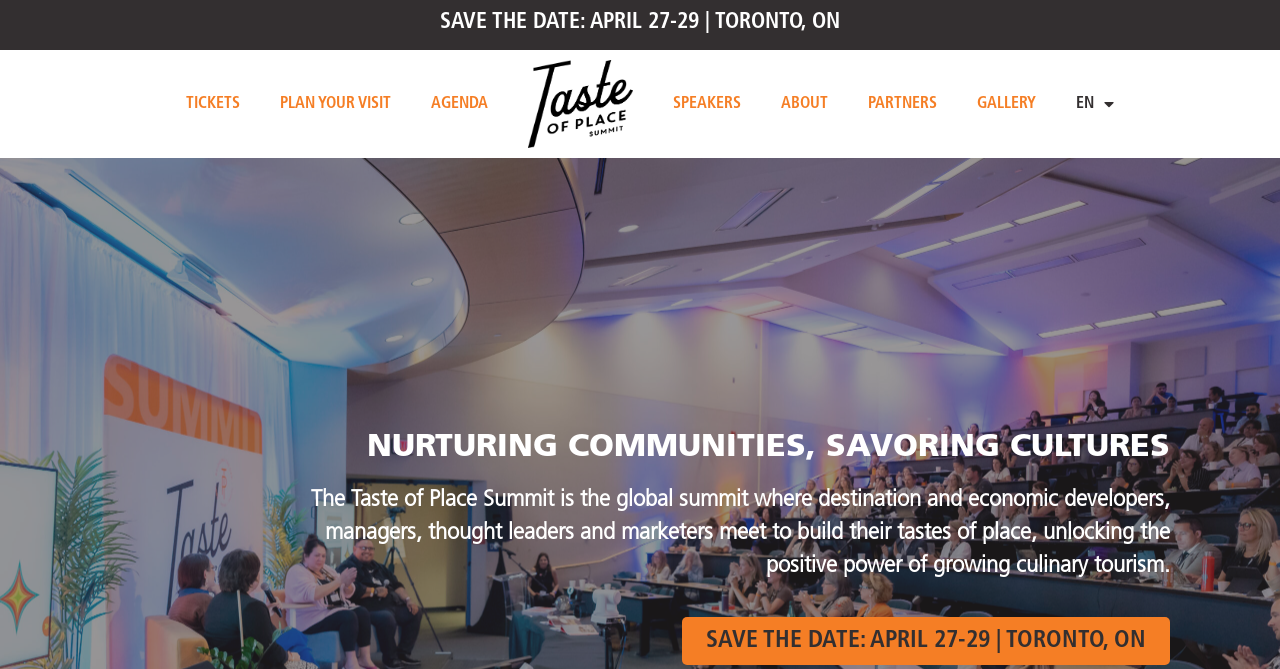What is the location of the Taste of Place Summit?
Kindly give a detailed and elaborate answer to the question.

The location of the Taste of Place Summit can be found in the top section of the webpage, where it says 'SAVE THE DATE: APRIL 27-29 | TORONTO, ON'. This information indicates that the summit will take place in Toronto, Ontario.